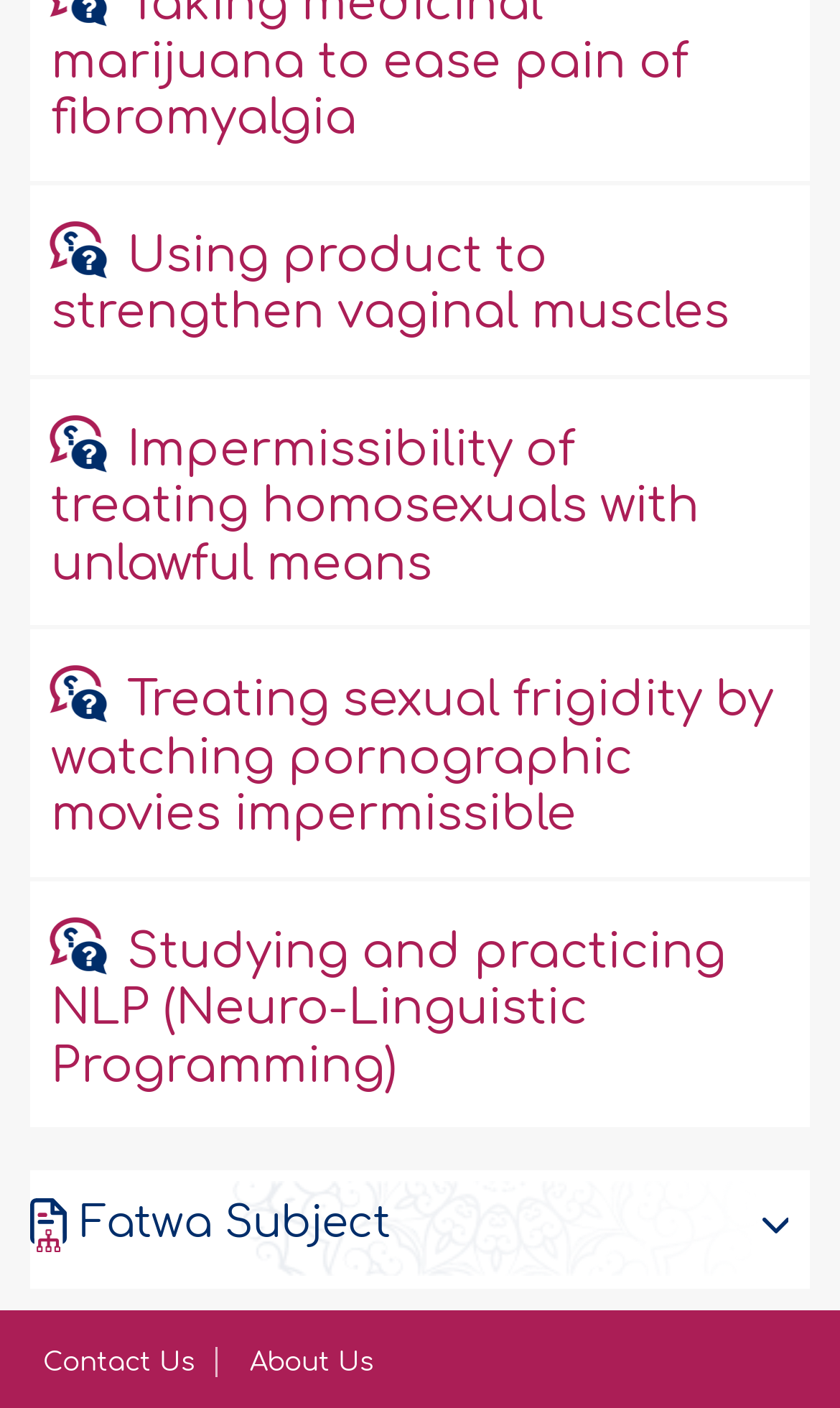Identify the bounding box for the UI element described as: "Contact Us". The coordinates should be four float numbers between 0 and 1, i.e., [left, top, right, bottom].

[0.026, 0.957, 0.259, 0.979]